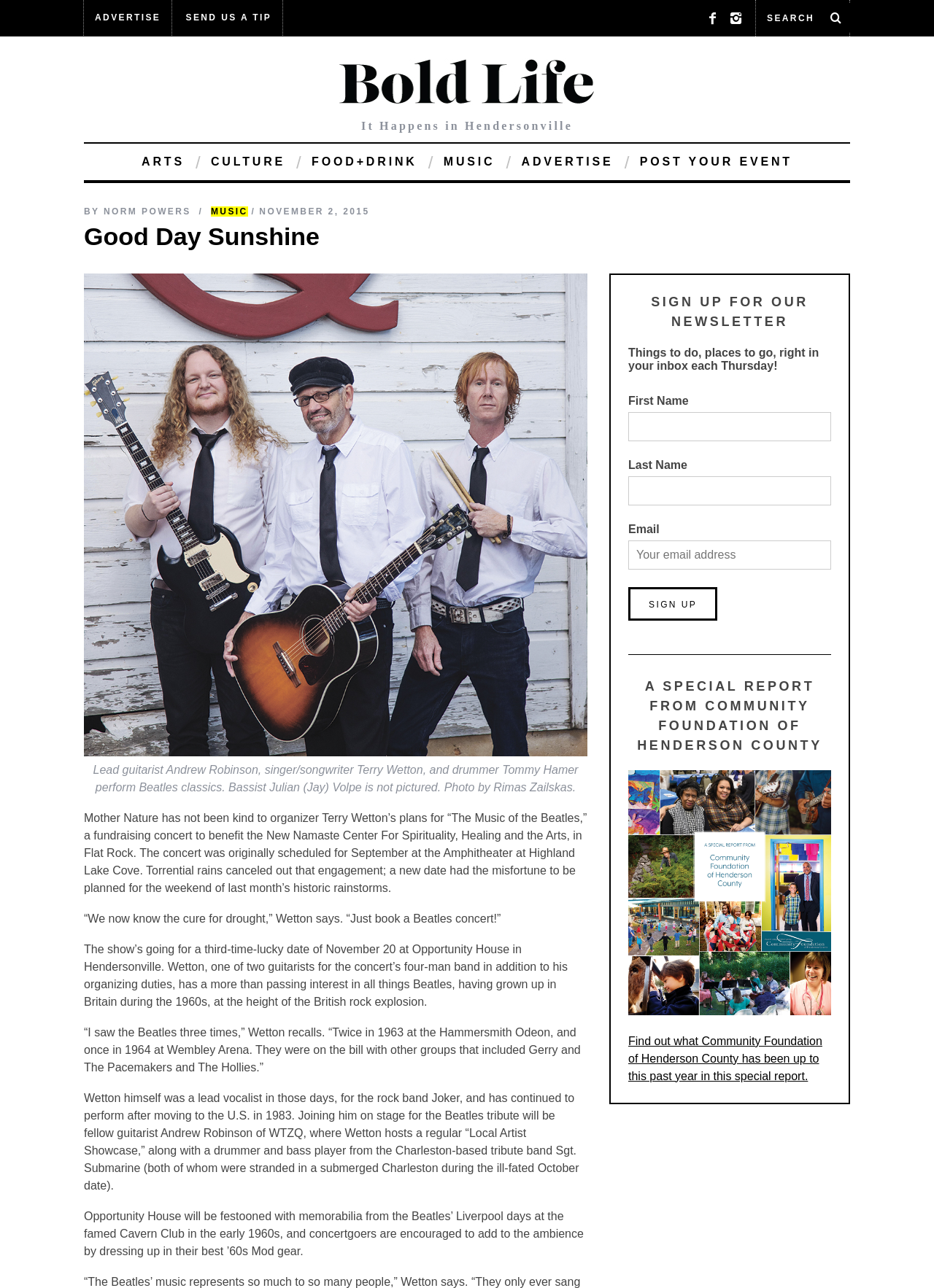Please find the bounding box coordinates of the element that needs to be clicked to perform the following instruction: "Read the special report from Community Foundation of Henderson County". The bounding box coordinates should be four float numbers between 0 and 1, represented as [left, top, right, bottom].

[0.673, 0.803, 0.88, 0.84]